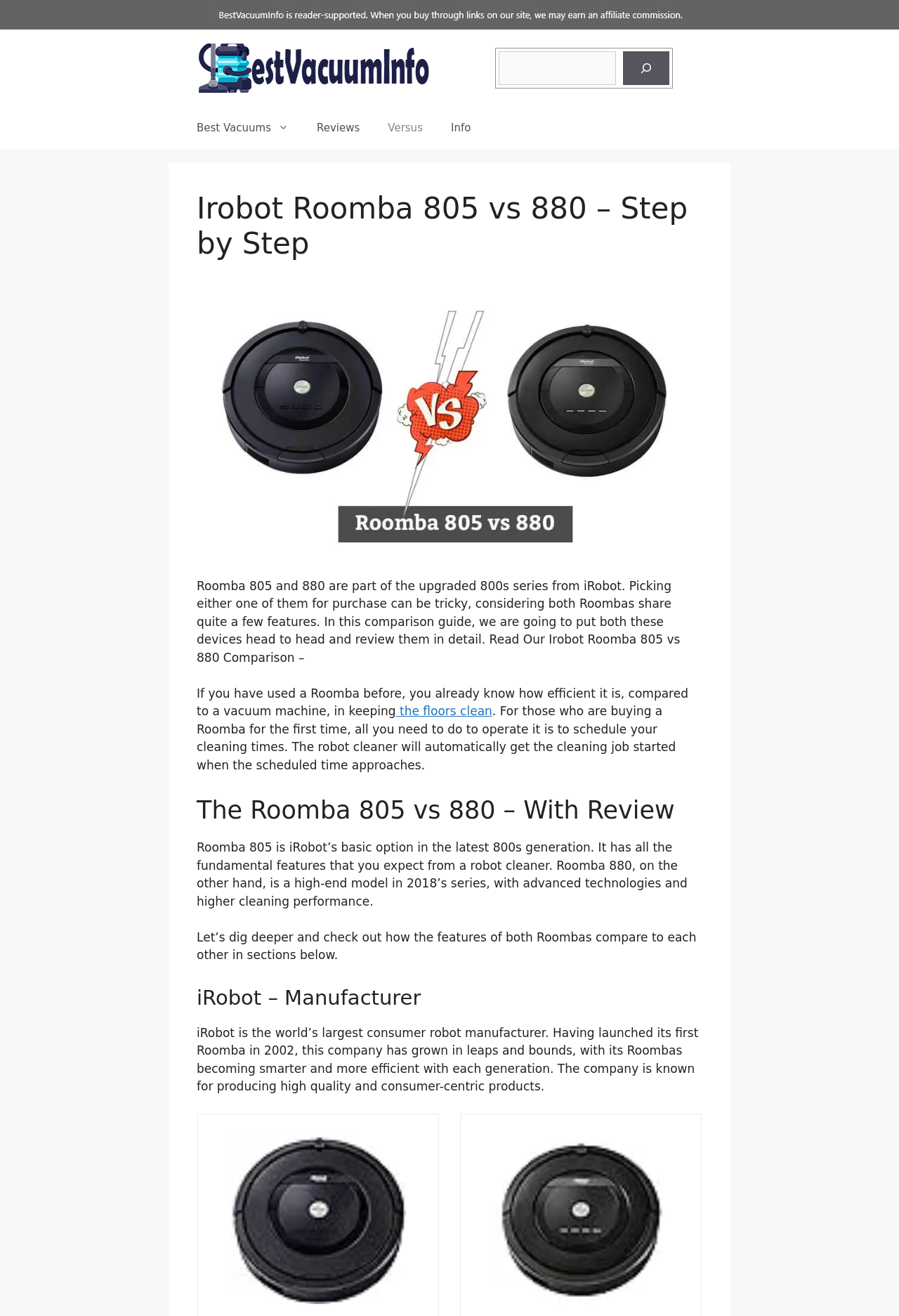Please identify the bounding box coordinates of the element's region that needs to be clicked to fulfill the following instruction: "Search on the website". The bounding box coordinates should consist of four float numbers between 0 and 1, i.e., [left, top, right, bottom].

[0.518, 0.036, 0.781, 0.067]